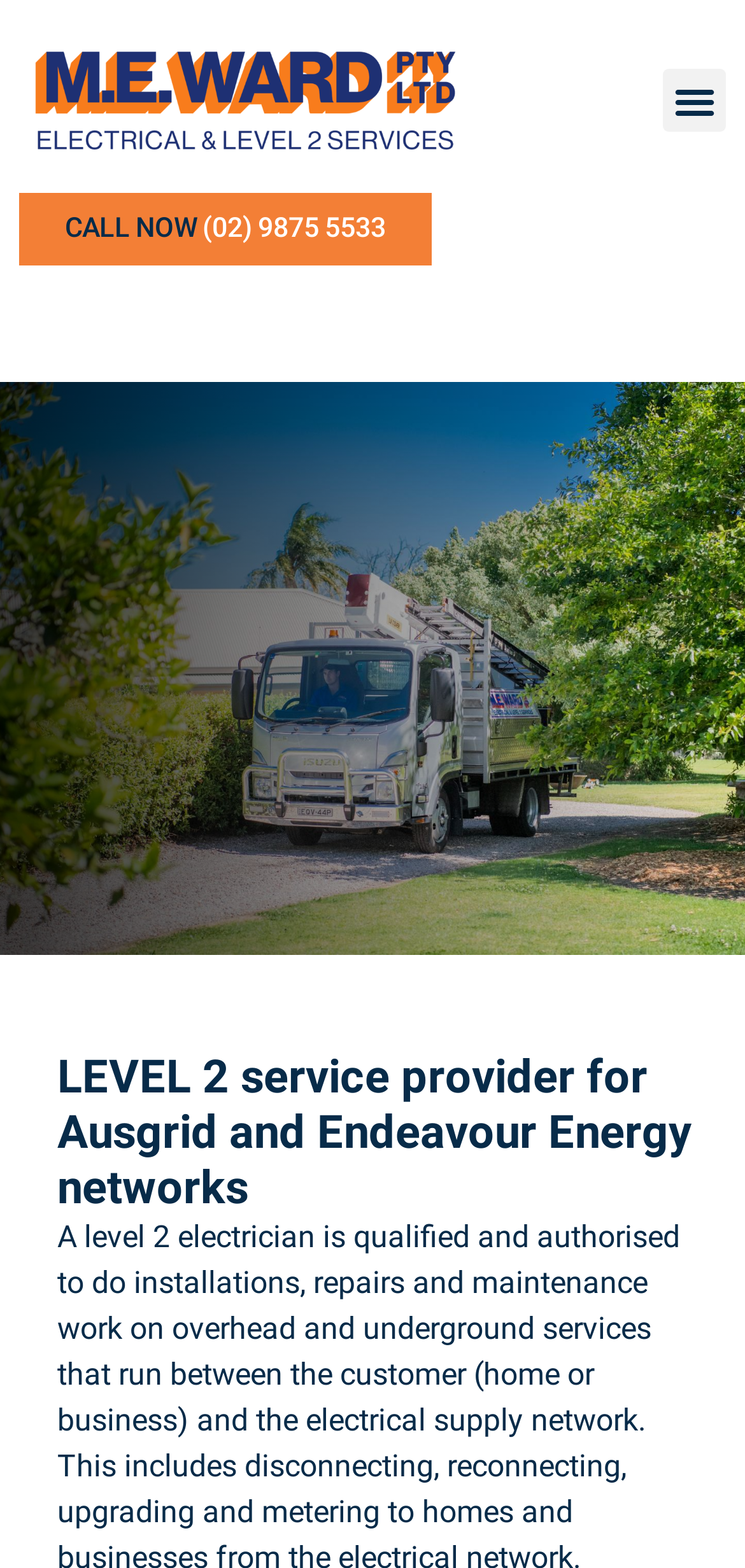Please determine the bounding box of the UI element that matches this description: Menu. The coordinates should be given as (top-left x, top-left y, bottom-right x, bottom-right y), with all values between 0 and 1.

[0.89, 0.044, 0.974, 0.084]